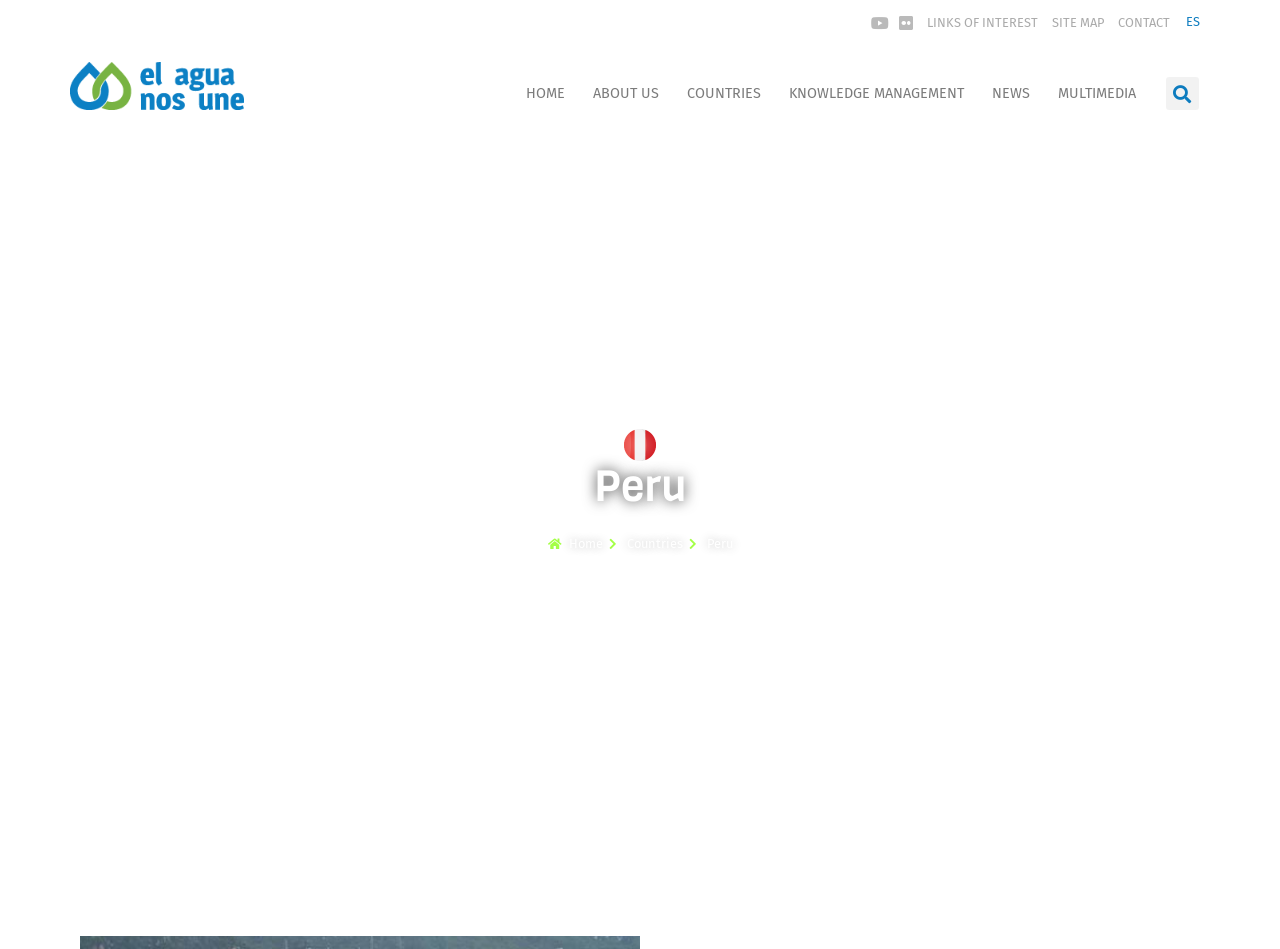Please determine the bounding box coordinates of the element to click on in order to accomplish the following task: "Search for something". Ensure the coordinates are four float numbers ranging from 0 to 1, i.e., [left, top, right, bottom].

[0.911, 0.082, 0.936, 0.116]